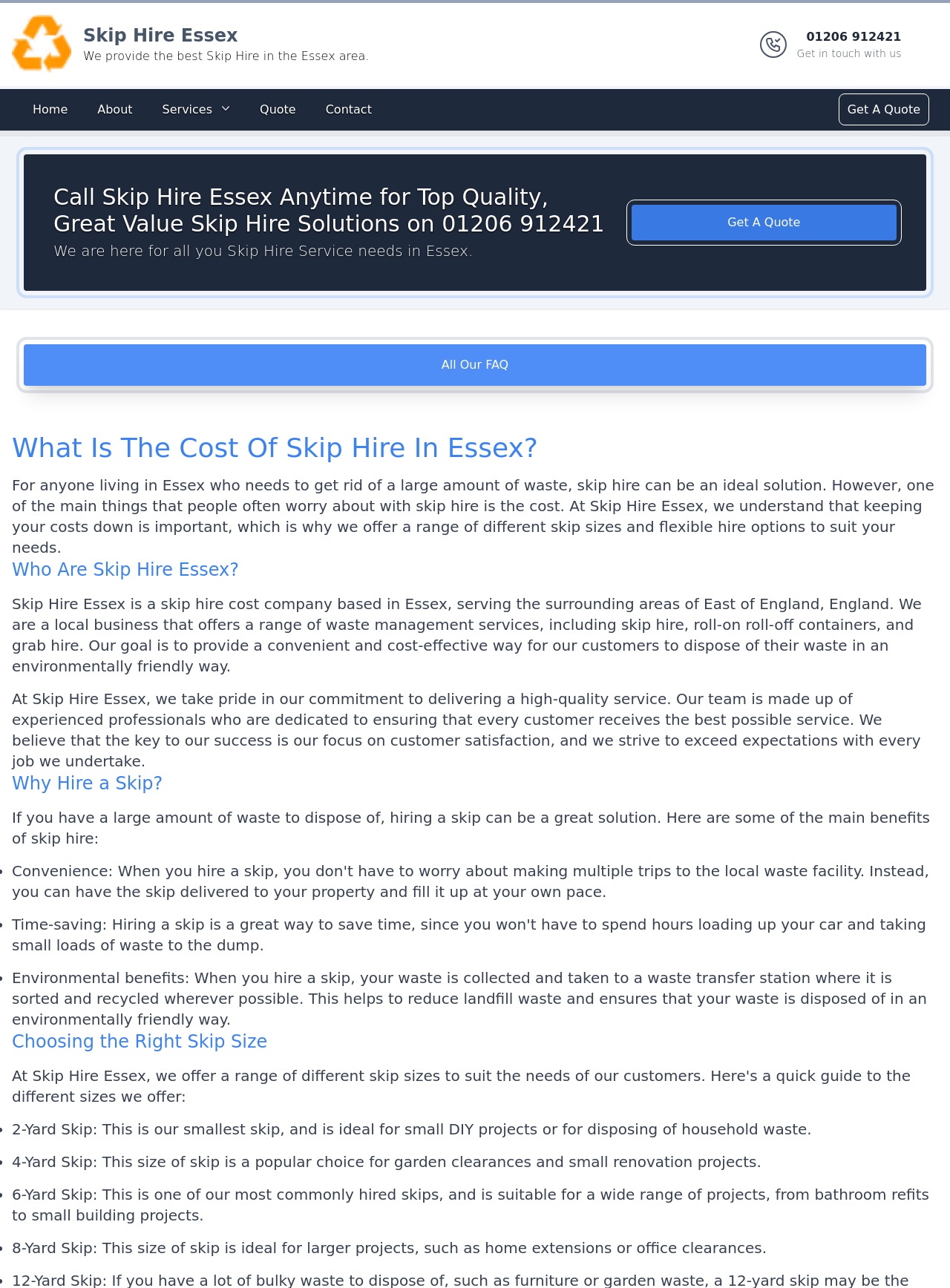Specify the bounding box coordinates of the region I need to click to perform the following instruction: "Click the 'Get A Quote' button". The coordinates must be four float numbers in the range of 0 to 1, i.e., [left, top, right, bottom].

[0.886, 0.075, 0.975, 0.095]